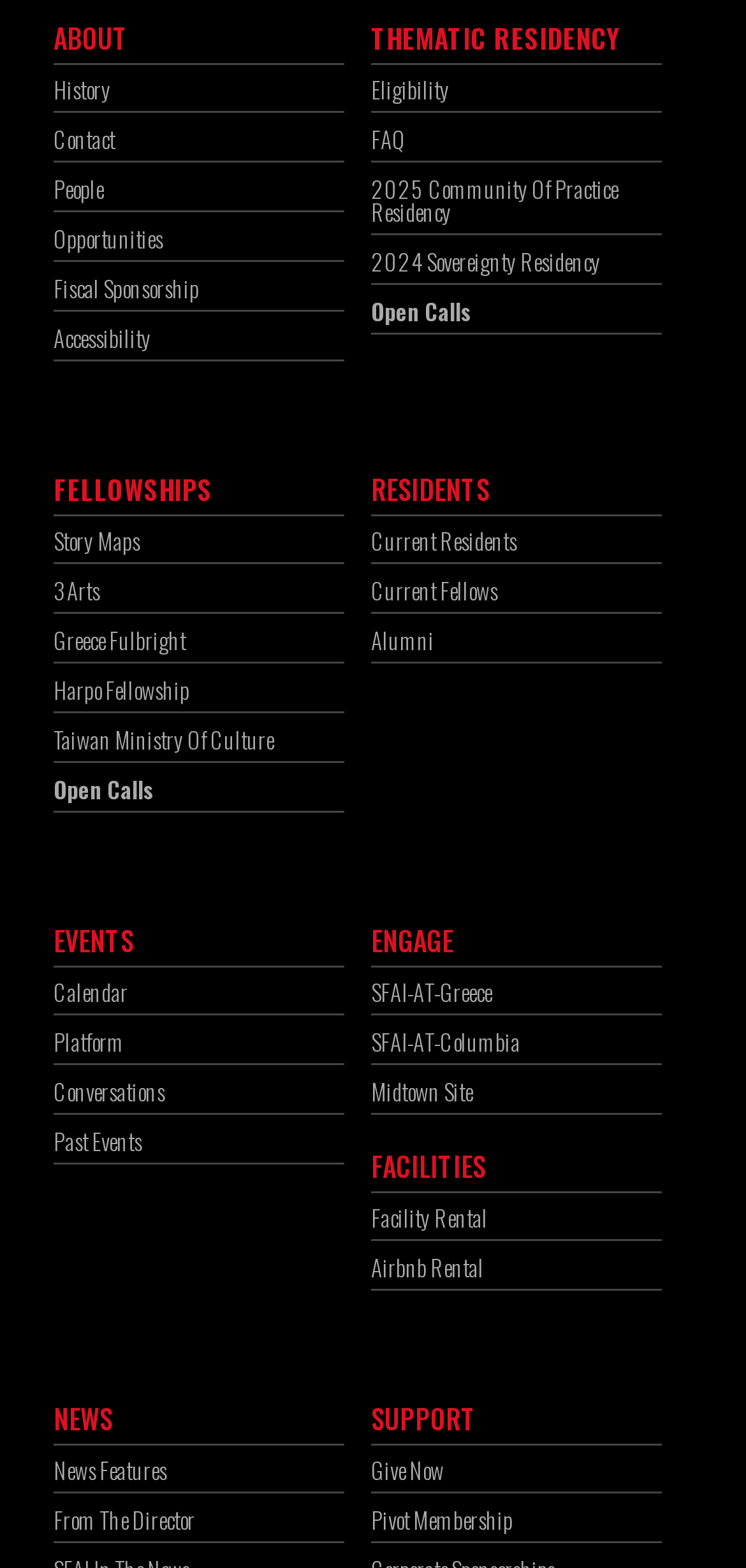Determine the bounding box coordinates of the section I need to click to execute the following instruction: "Search for something". Provide the coordinates as four float numbers between 0 and 1, i.e., [left, top, right, bottom].

None